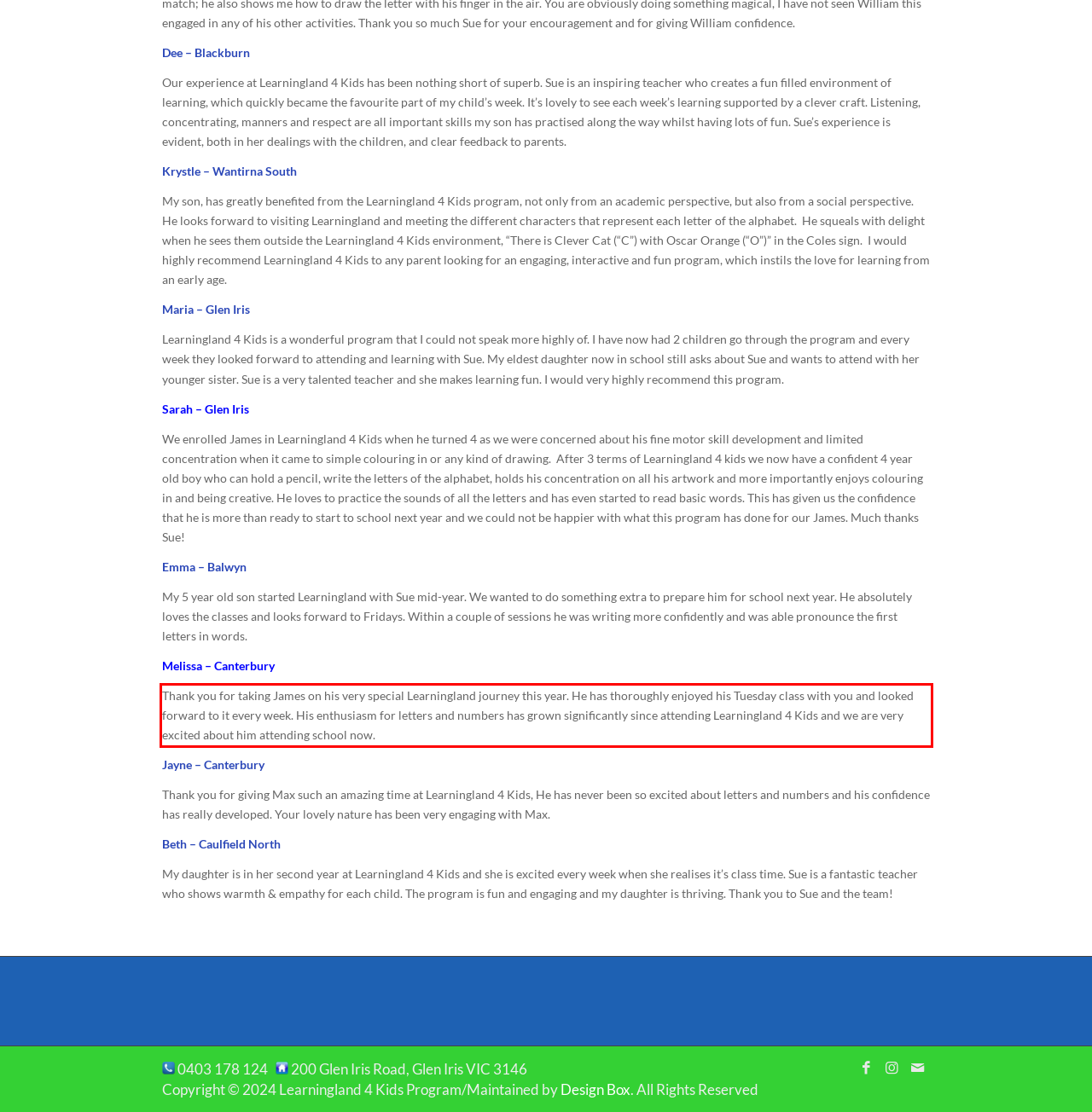You have a screenshot of a webpage with a UI element highlighted by a red bounding box. Use OCR to obtain the text within this highlighted area.

Thank you for taking James on his very special Learningland journey this year. He has thoroughly enjoyed his Tuesday class with you and looked forward to it every week. His enthusiasm for letters and numbers has grown significantly since attending Learningland 4 Kids and we are very excited about him attending school now.